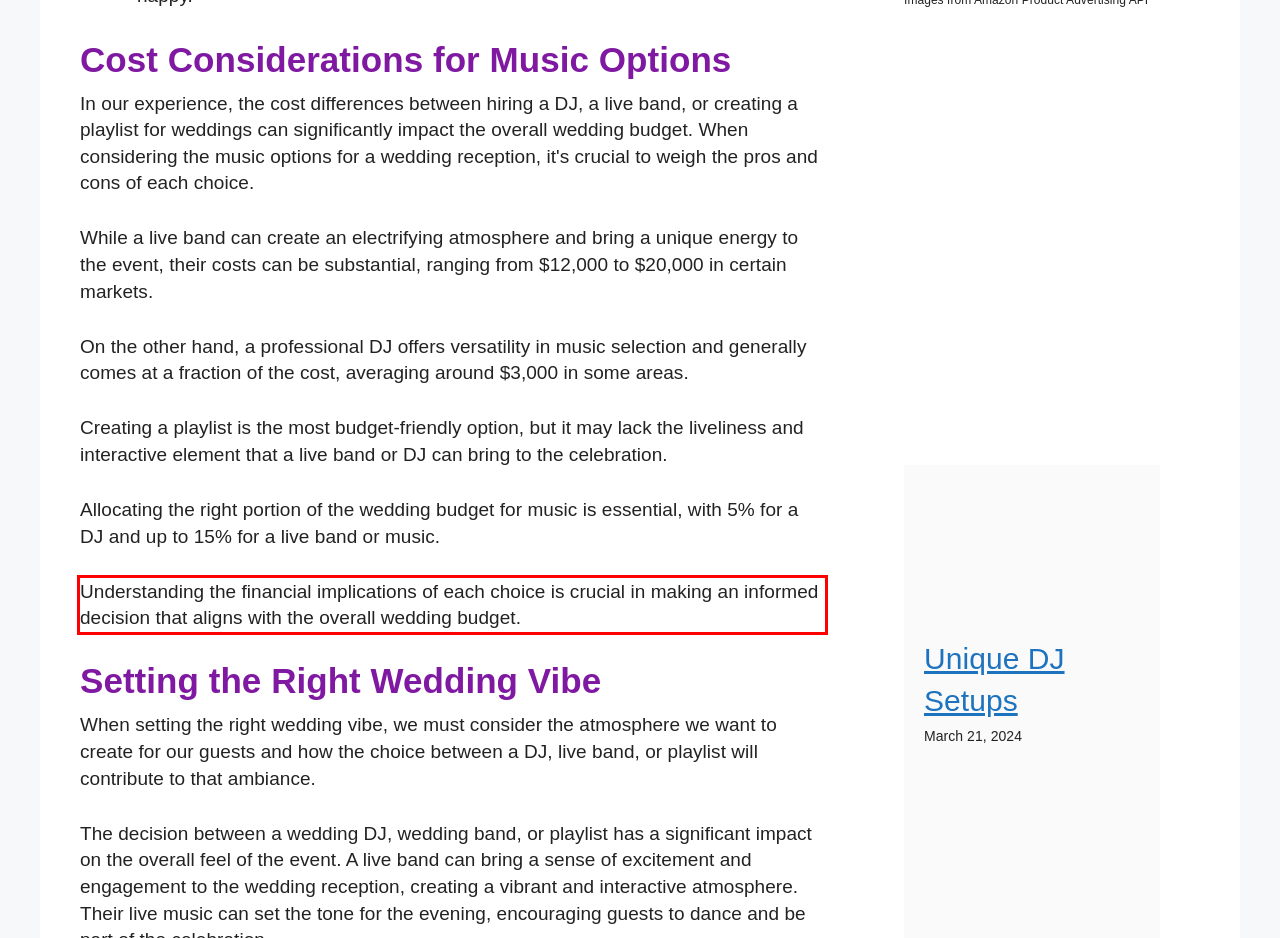In the given screenshot, locate the red bounding box and extract the text content from within it.

Understanding the financial implications of each choice is crucial in making an informed decision that aligns with the overall wedding budget.